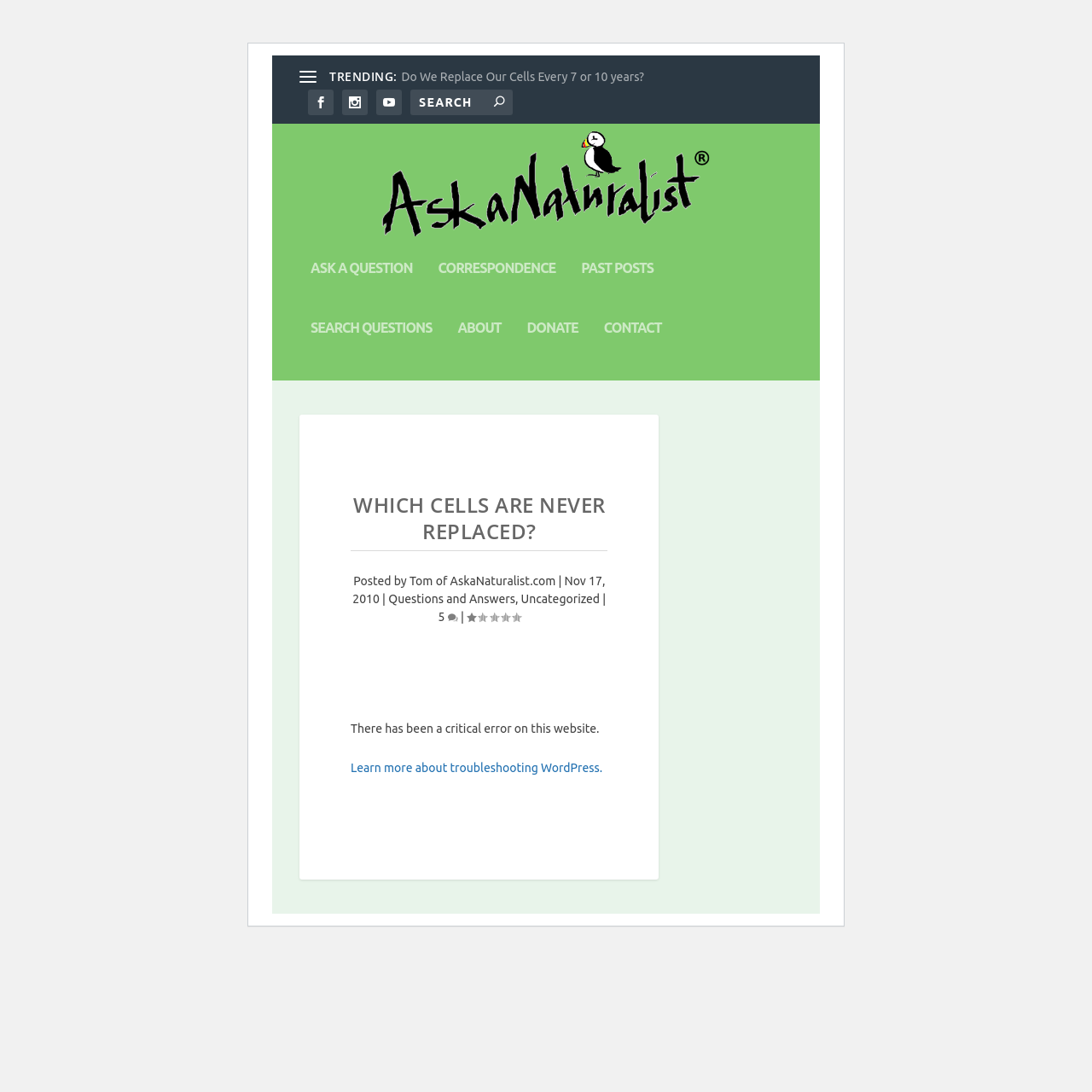Identify the bounding box coordinates of the clickable region to carry out the given instruction: "Learn more about troubleshooting WordPress".

[0.321, 0.697, 0.552, 0.71]